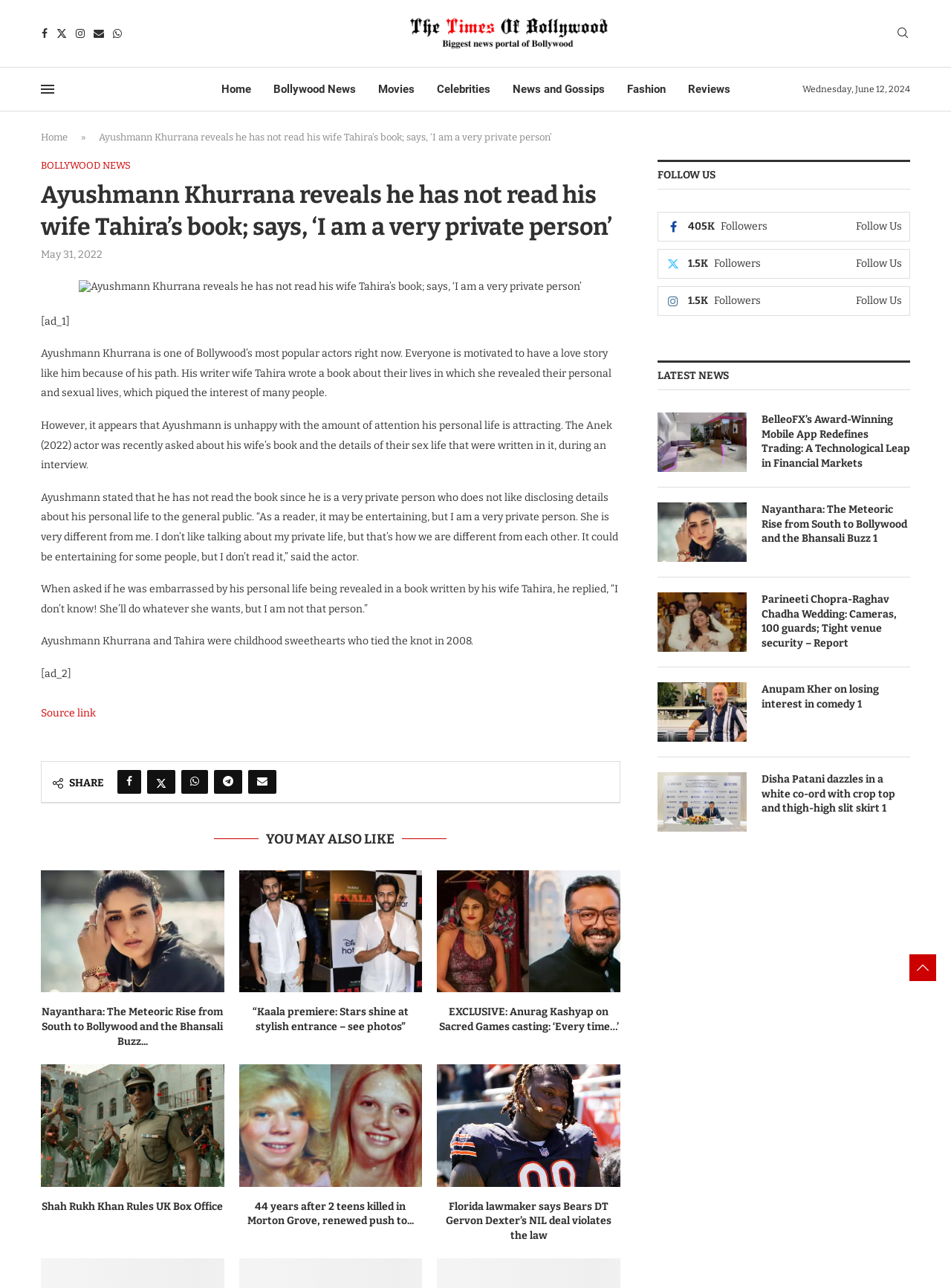From the element description: "Bollywood News", extract the bounding box coordinates of the UI element. The coordinates should be expressed as four float numbers between 0 and 1, in the order [left, top, right, bottom].

[0.043, 0.124, 0.138, 0.133]